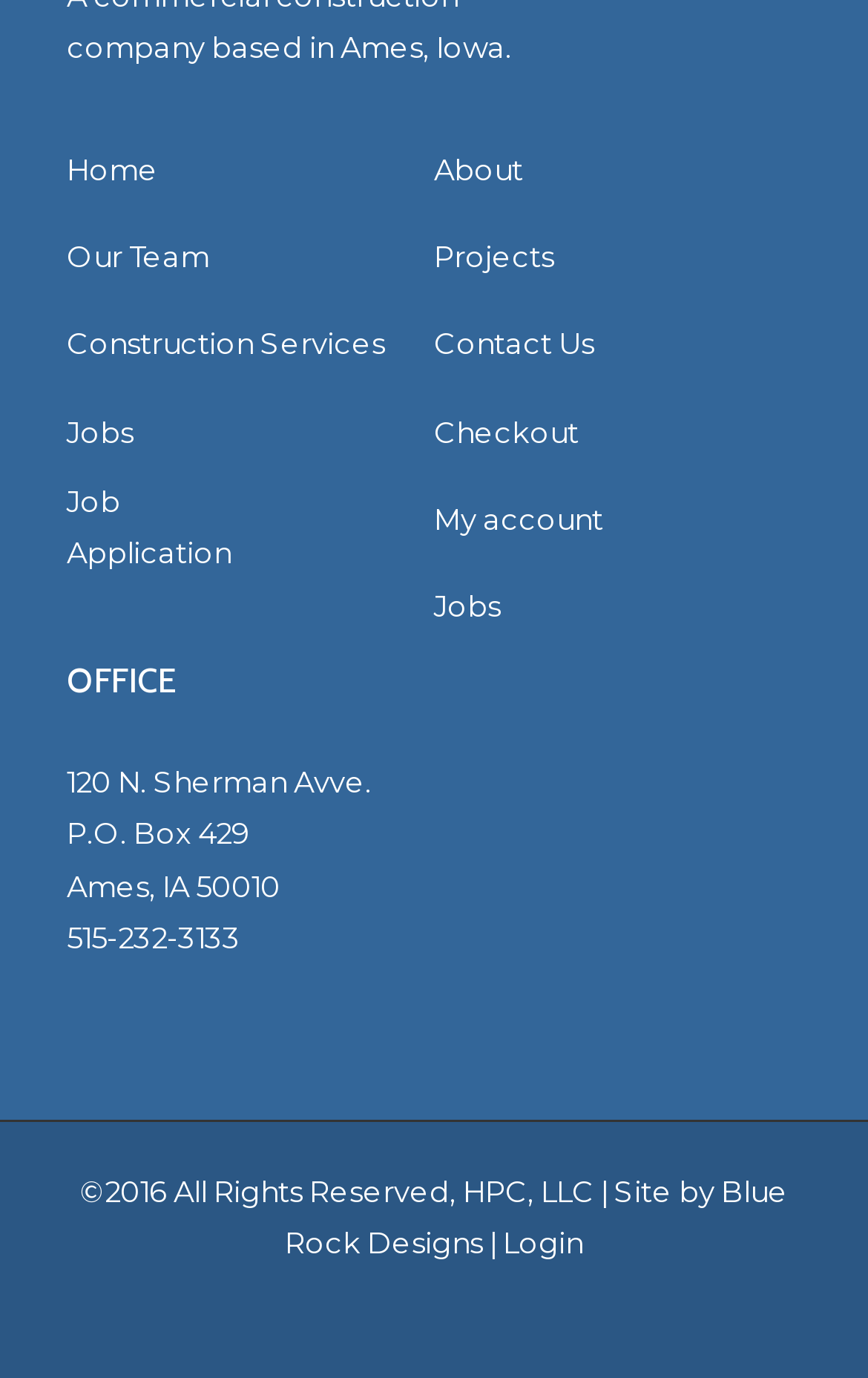Please answer the following question using a single word or phrase: 
What is the phone number of the office?

515-232-3133